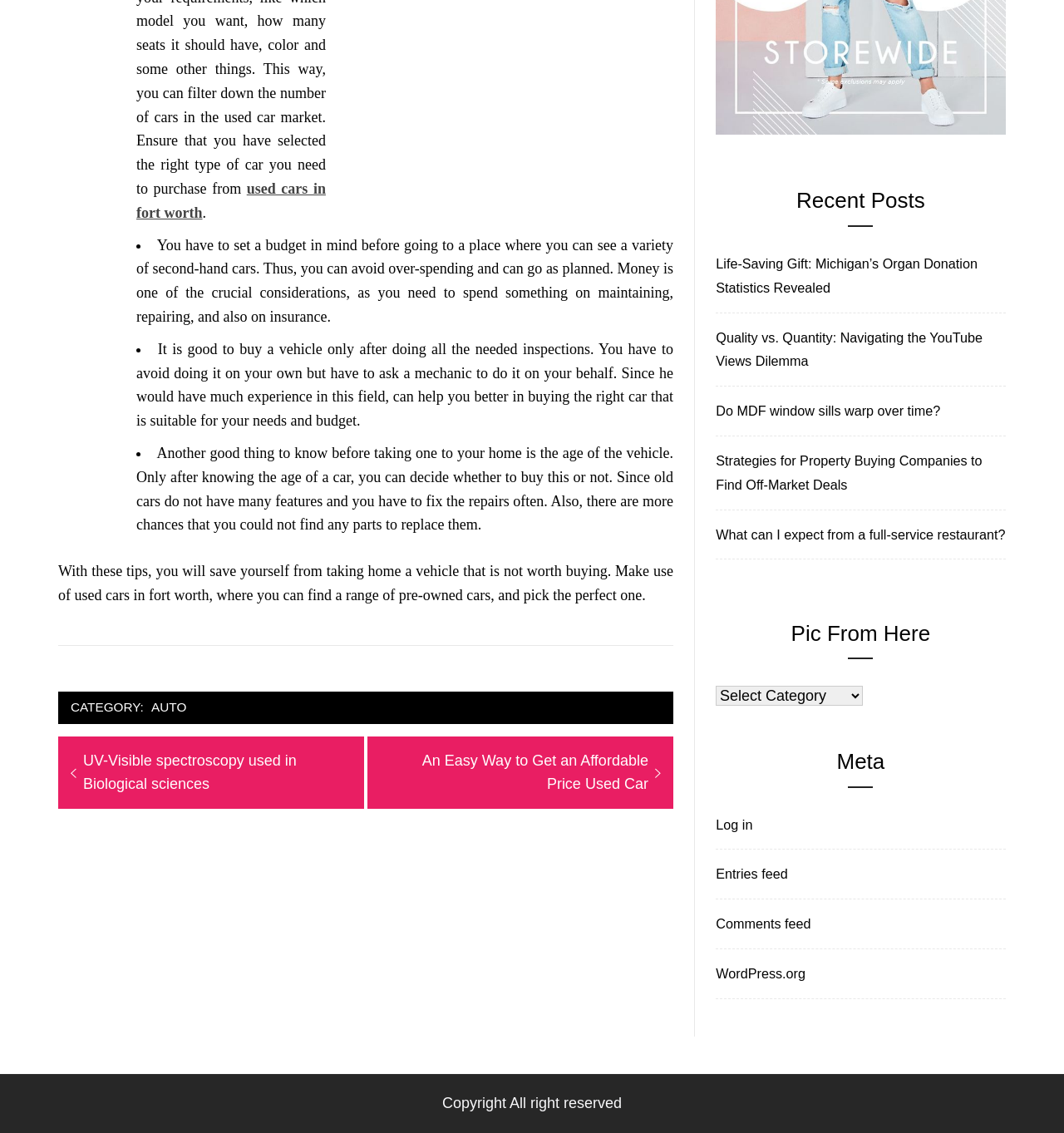Identify the bounding box for the UI element described as: "Auto". The coordinates should be four float numbers between 0 and 1, i.e., [left, top, right, bottom].

[0.138, 0.614, 0.179, 0.635]